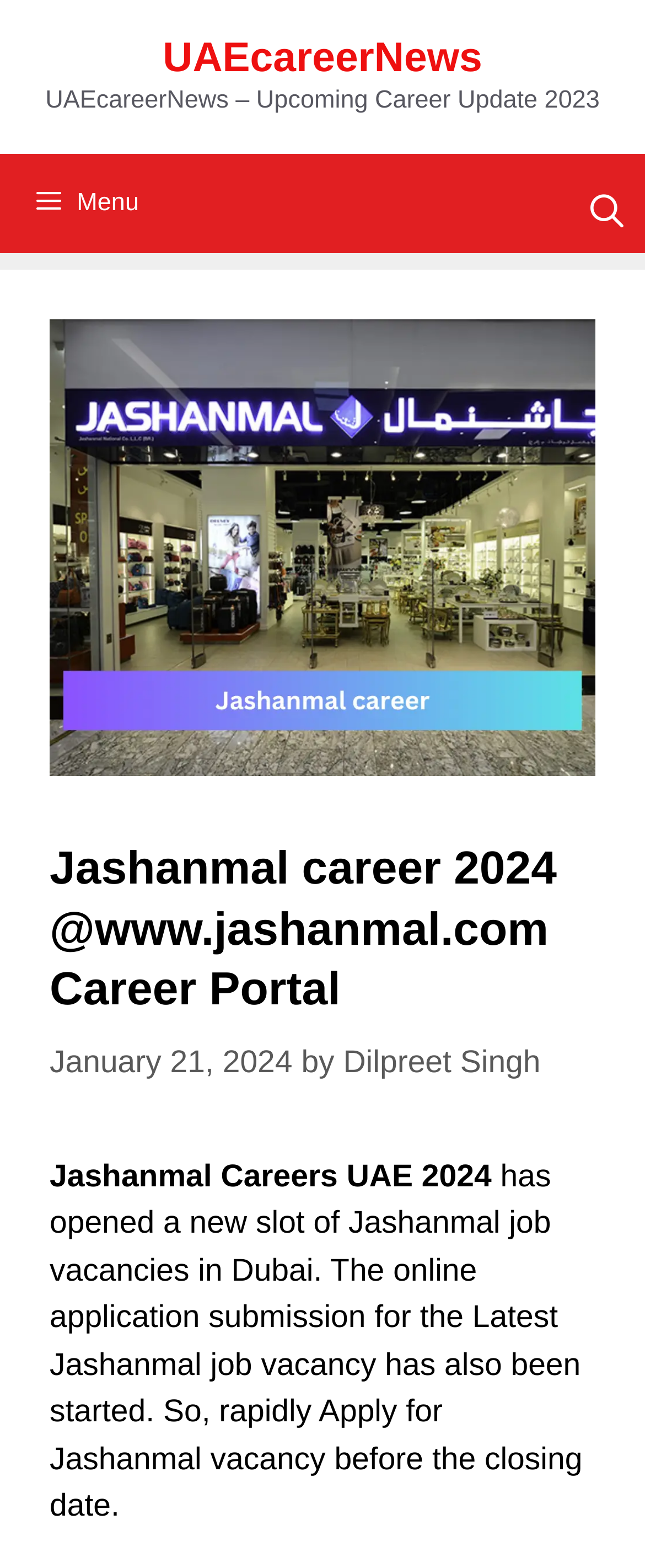Please reply to the following question using a single word or phrase: 
What is the latest job vacancy in Dubai?

Jashanmal job vacancy